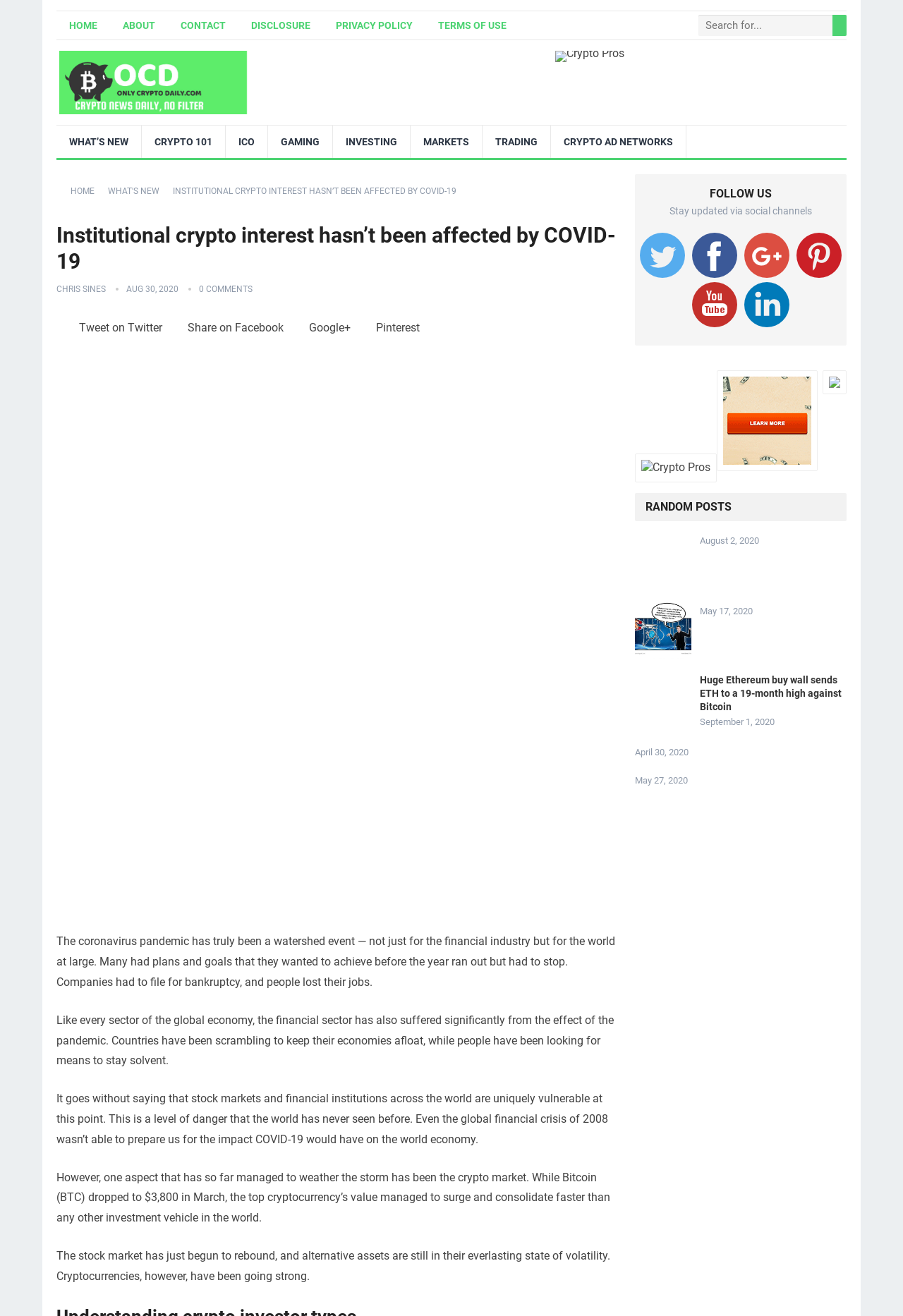Predict the bounding box for the UI component with the following description: "Disclosure".

[0.264, 0.009, 0.358, 0.029]